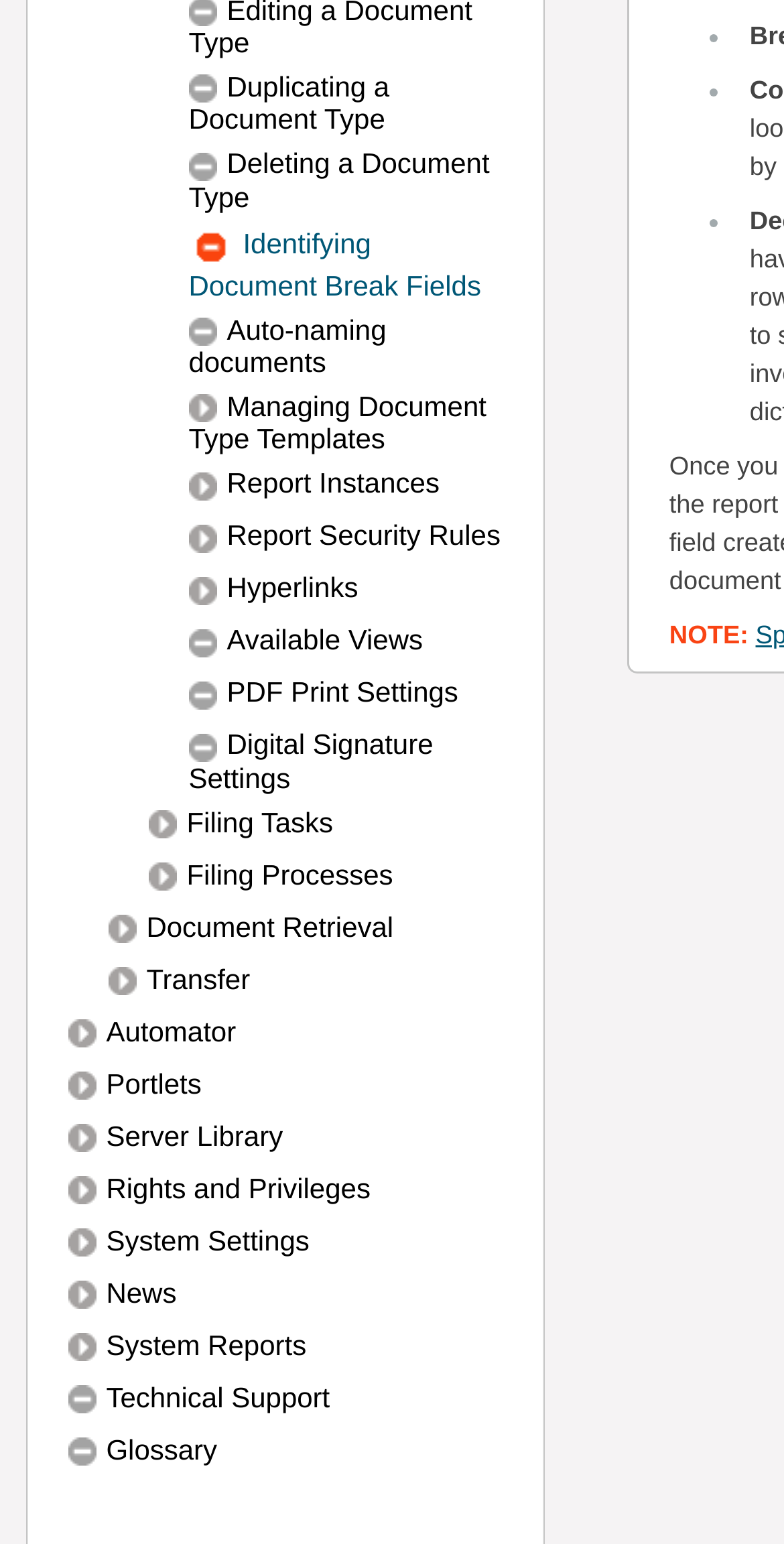Pinpoint the bounding box coordinates of the element that must be clicked to accomplish the following instruction: "Read the note". The coordinates should be in the format of four float numbers between 0 and 1, i.e., [left, top, right, bottom].

[0.854, 0.402, 0.955, 0.42]